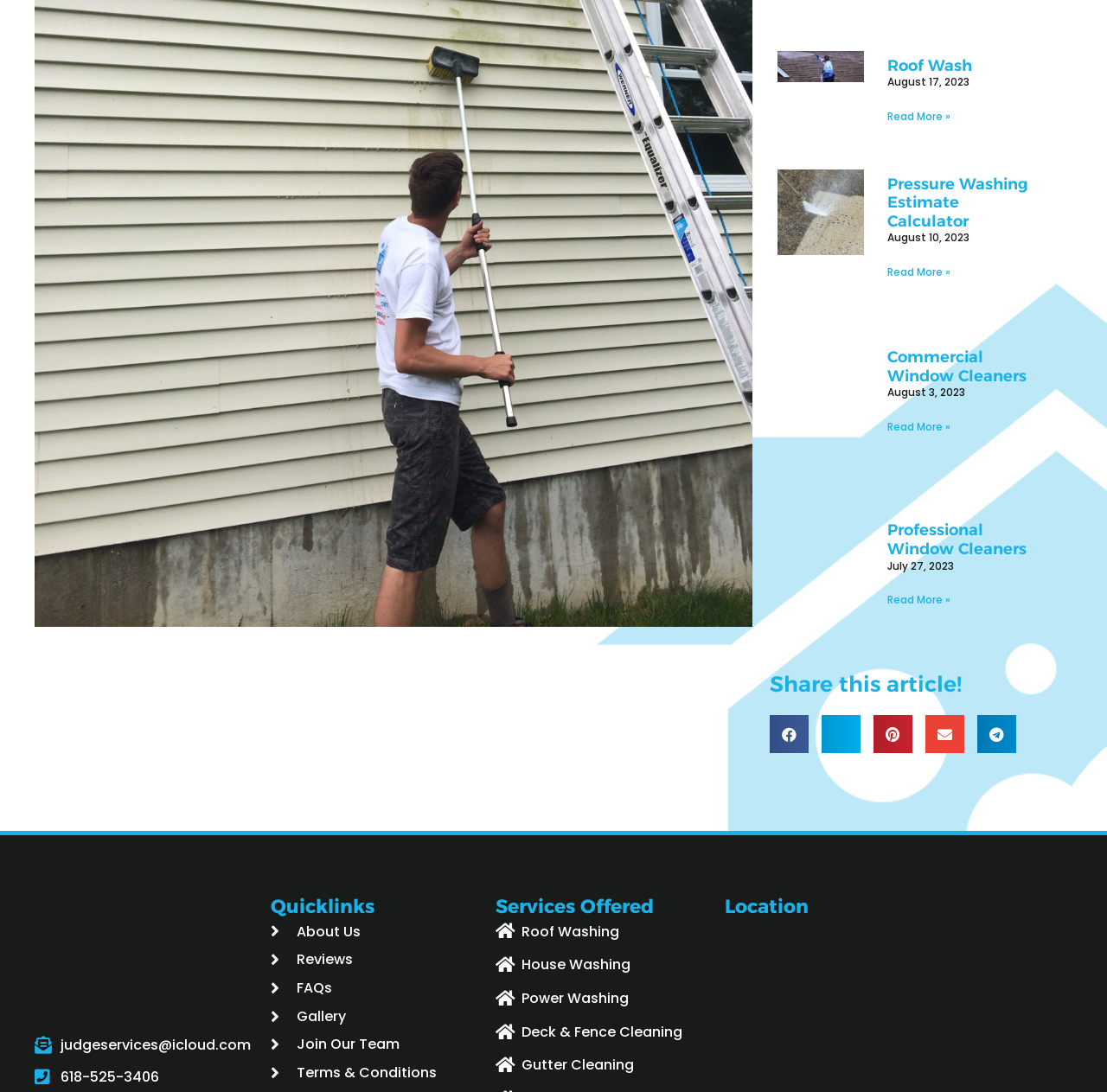What is the contact email of Judge Services?
Please provide a detailed and comprehensive answer to the question.

The contact email of Judge Services is judgeservices@icloud.com, which is displayed at the bottom of the webpage along with the phone number.